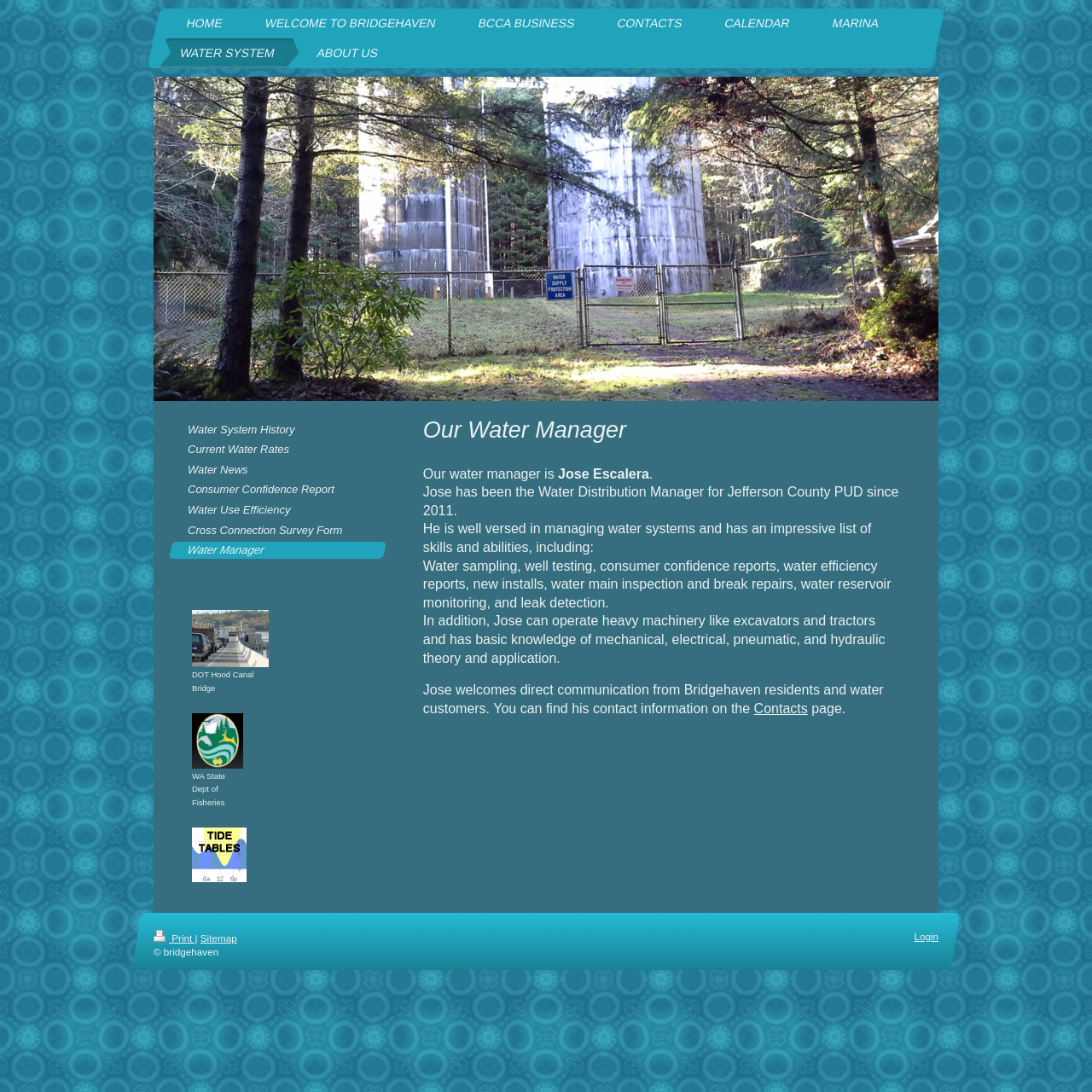Utilize the information from the image to answer the question in detail:
How many links are there in the top navigation bar?

I counted the links in the top navigation bar, which are 'HOME', 'WELCOME TO BRIDGEHAVEN', 'BCCA BUSINESS', 'CONTACTS', 'CALENDAR', and 'MARINA'.